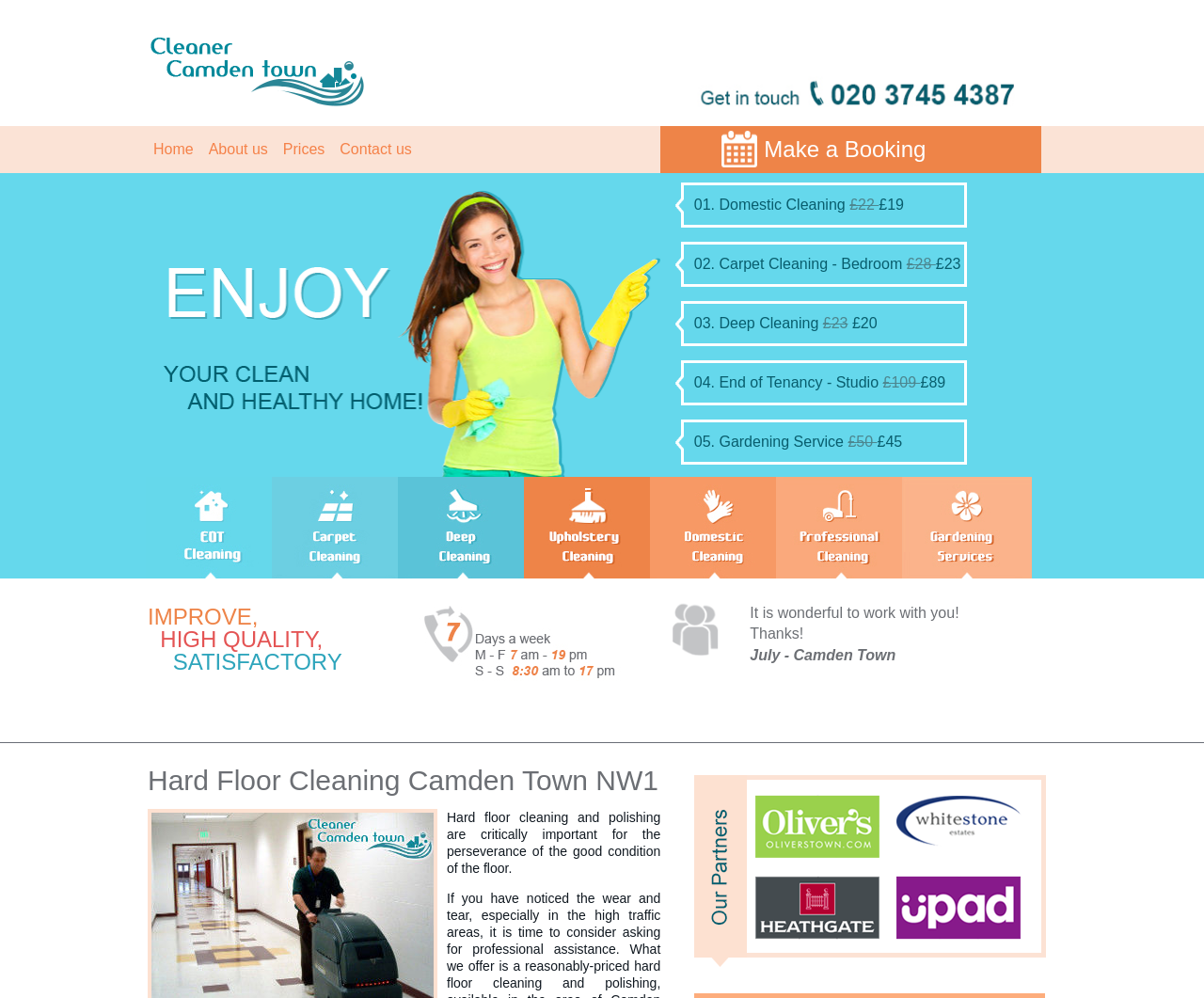Generate a comprehensive caption for the webpage you are viewing.

This webpage is about Cleaner Camden Town, a company offering hard floor cleaning services in Camden Town NW1. At the top, there is a logo image and a navigation menu with links to "Home", "About us", "Prices", and "Contact us". Below the navigation menu, there is a call-to-action link "Make a Booking" and a large image that takes up most of the width of the page.

On the left side of the page, there is a list of services with prices, including "Domestic Cleaning", "Carpet Cleaning - Bedroom", "Deep Cleaning", "End of Tenancy - Studio", and "Gardening Service". Each service has two prices listed, with a strikethrough on the higher price.

On the right side of the page, there are several social media links, each represented by an image. Below these links, there is a testimonial quote "It is wonderful to work with you! Thanks!" and a note "July - Camden Town".

At the bottom of the page, there is a heading "Hard Floor Cleaning Camden Town NW1" and a paragraph of text describing the importance of hard floor cleaning and polishing. Below this text, there is a large image that takes up most of the width of the page.